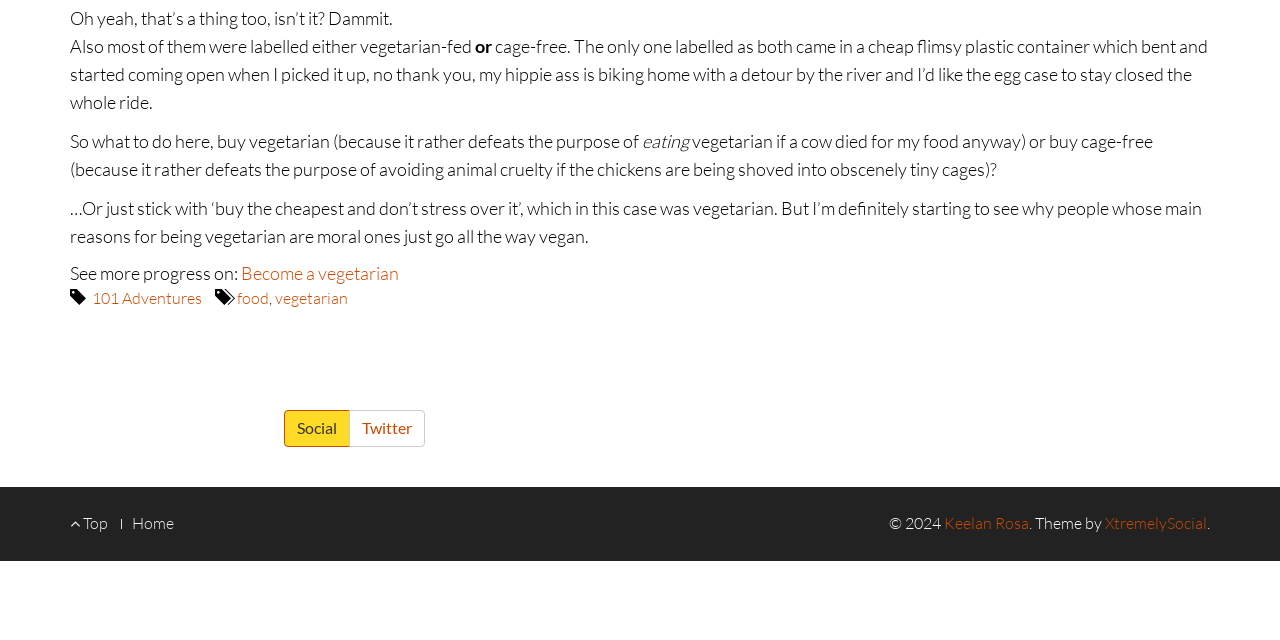Please provide the bounding box coordinate of the region that matches the element description: Become a vegetarian. Coordinates should be in the format (top-left x, top-left y, bottom-right x, bottom-right y) and all values should be between 0 and 1.

[0.188, 0.41, 0.312, 0.445]